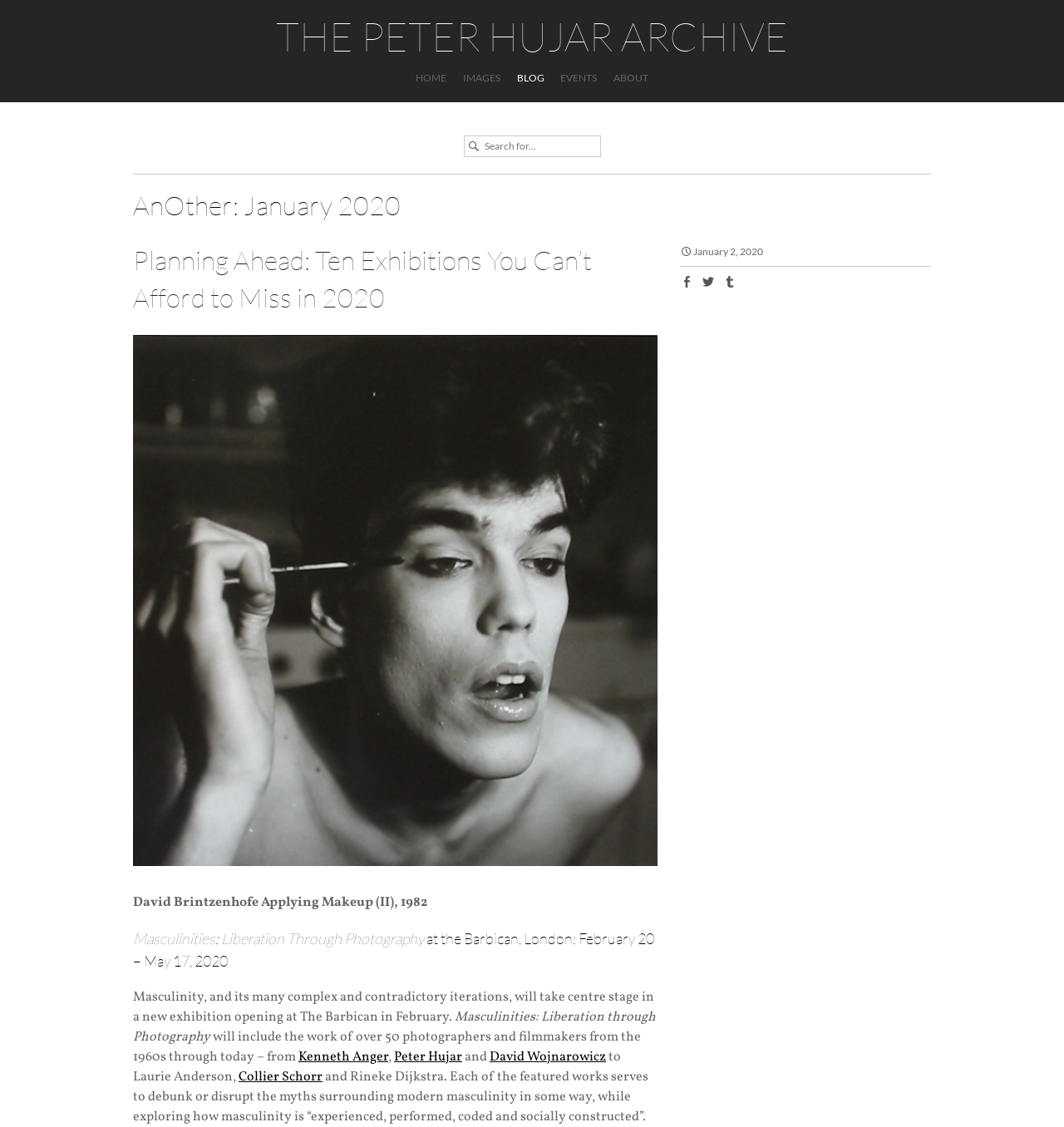From the screenshot, find the bounding box of the UI element matching this description: "David Wojnarowicz". Supply the bounding box coordinates in the form [left, top, right, bottom], each a float between 0 and 1.

[0.46, 0.93, 0.57, 0.946]